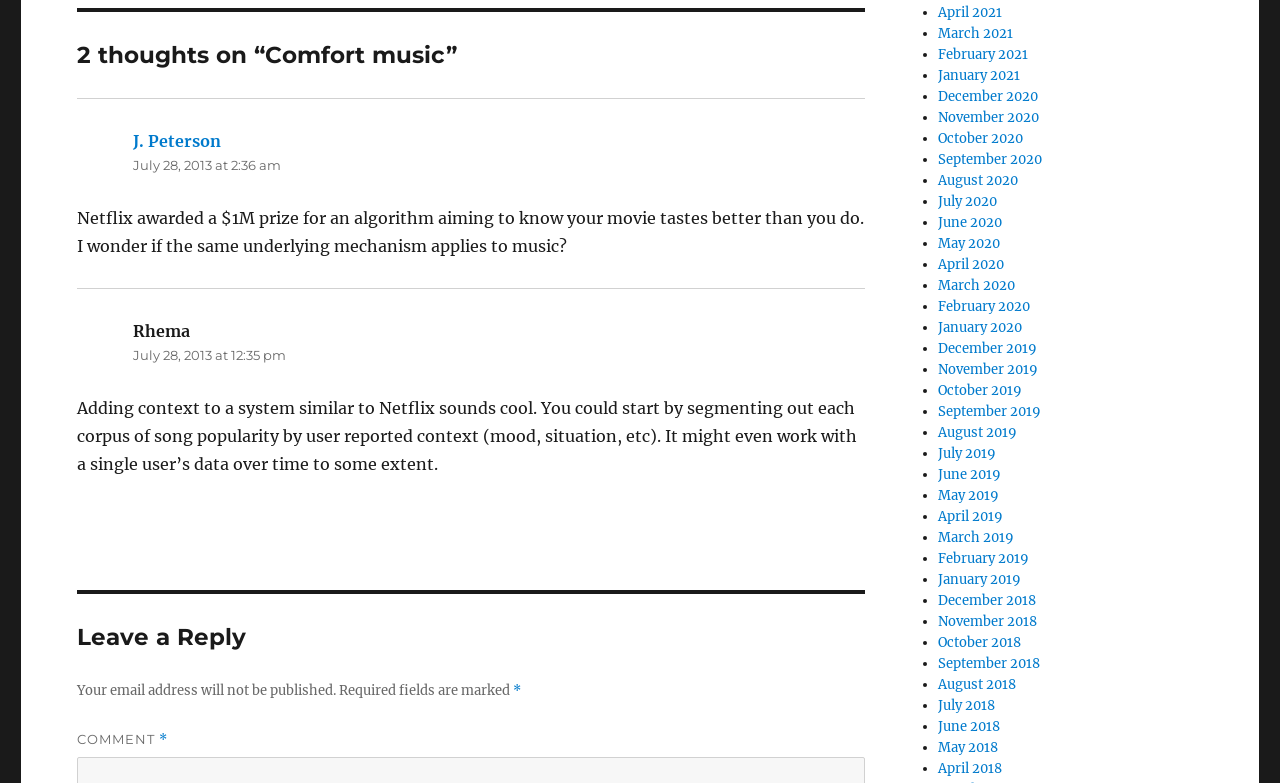What is the topic of the blog post?
Please provide a comprehensive answer based on the visual information in the image.

The topic of the blog post can be determined by looking at the heading '2 thoughts on “Comfort music”' at the top of the webpage, which suggests that the blog post is about comfort music.